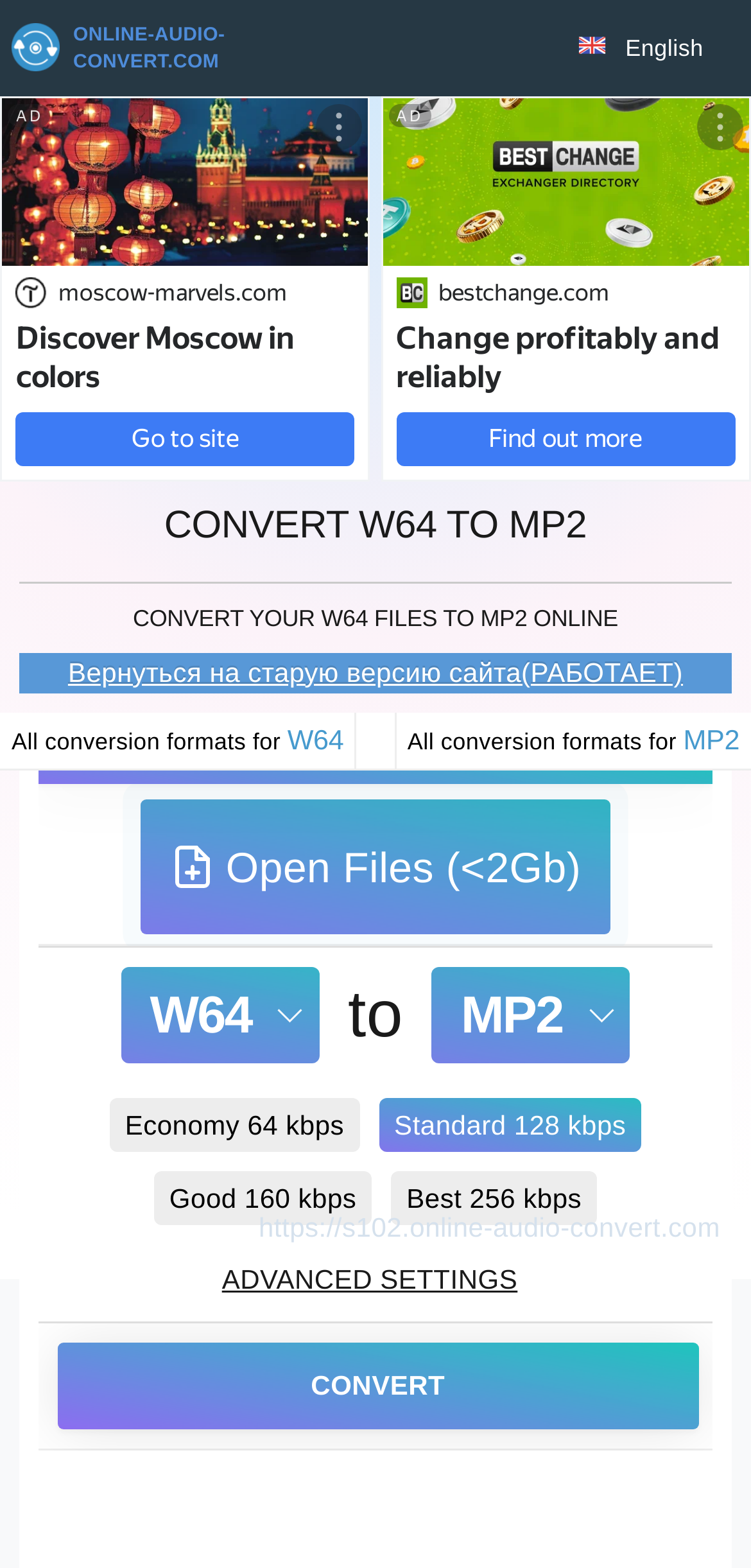Please determine the bounding box coordinates of the element's region to click for the following instruction: "Open files for conversion".

[0.301, 0.538, 0.774, 0.569]